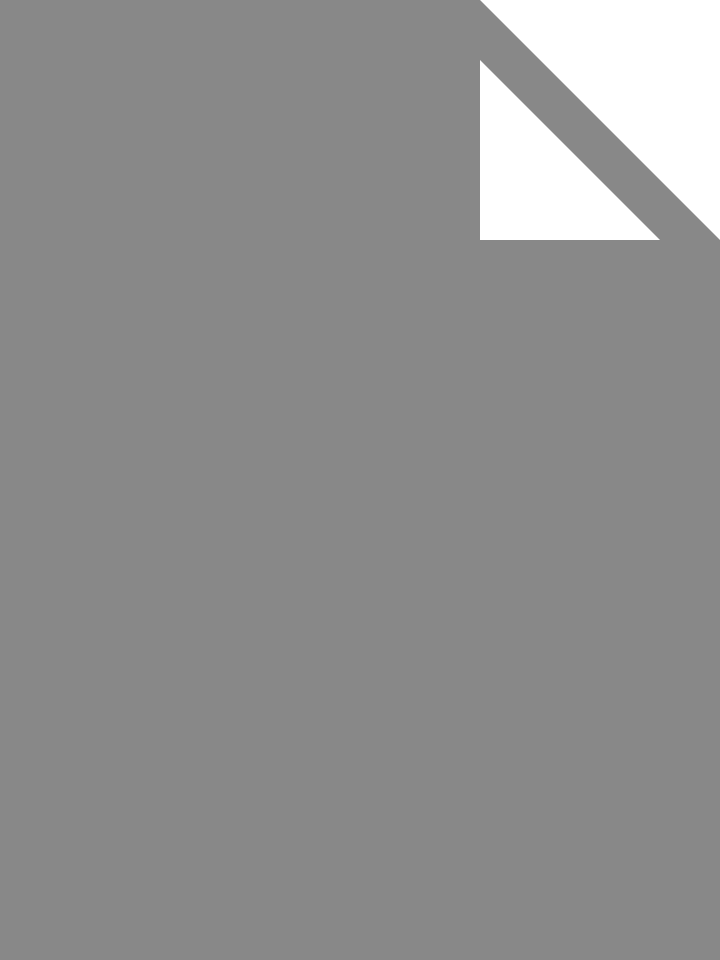What is the purpose of the promotional graphic?
From the image, provide a succinct answer in one word or a short phrase.

To attract fans and customers